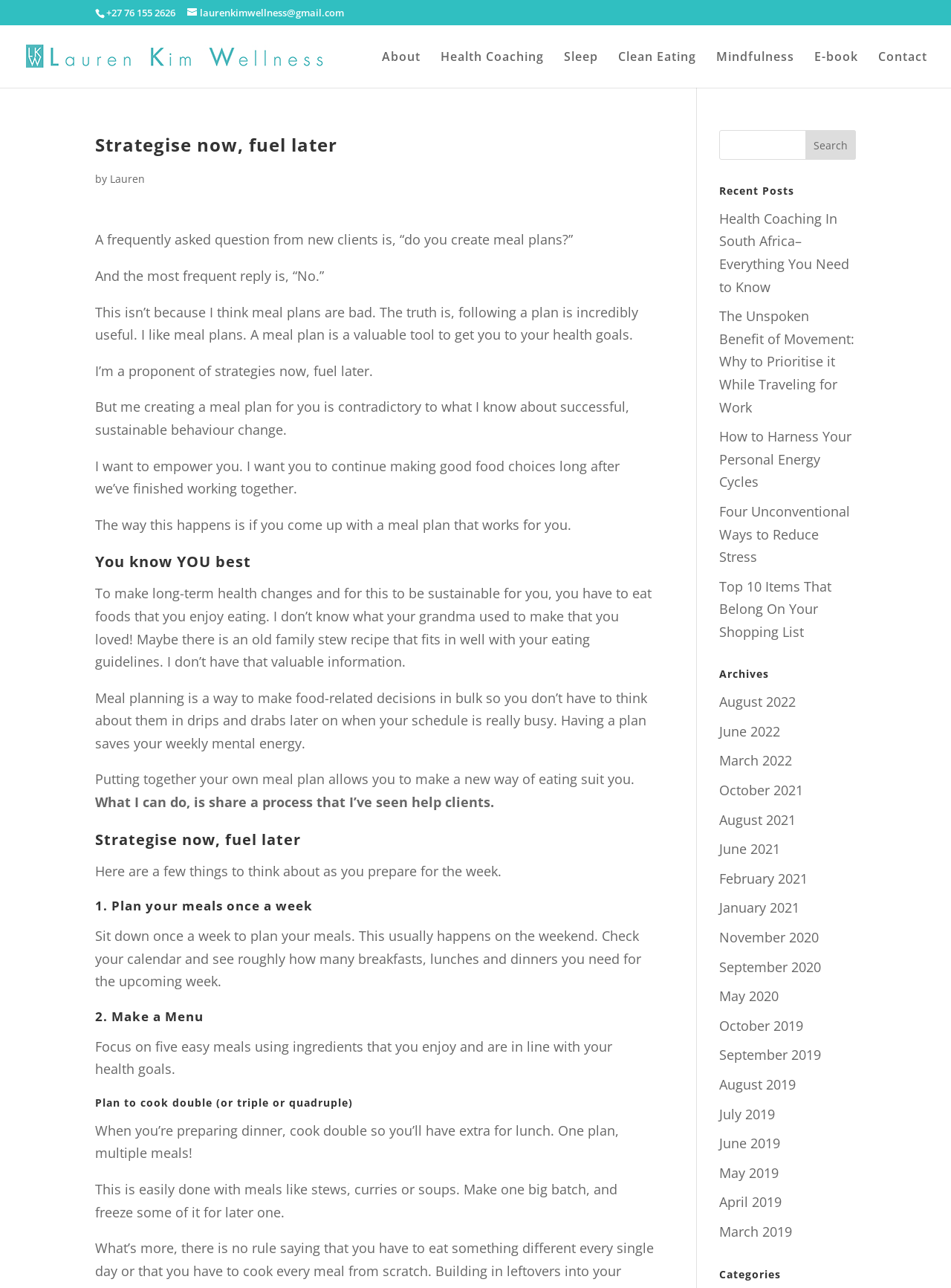How many easy meals should be focused on when making a menu?
Look at the image and provide a detailed response to the question.

I found the number of easy meals to focus on by reading the StaticText element with the bounding box coordinates [0.1, 0.805, 0.644, 0.837], which states that 'Focus on five easy meals using ingredients that you enjoy and are in line with your health goals'.